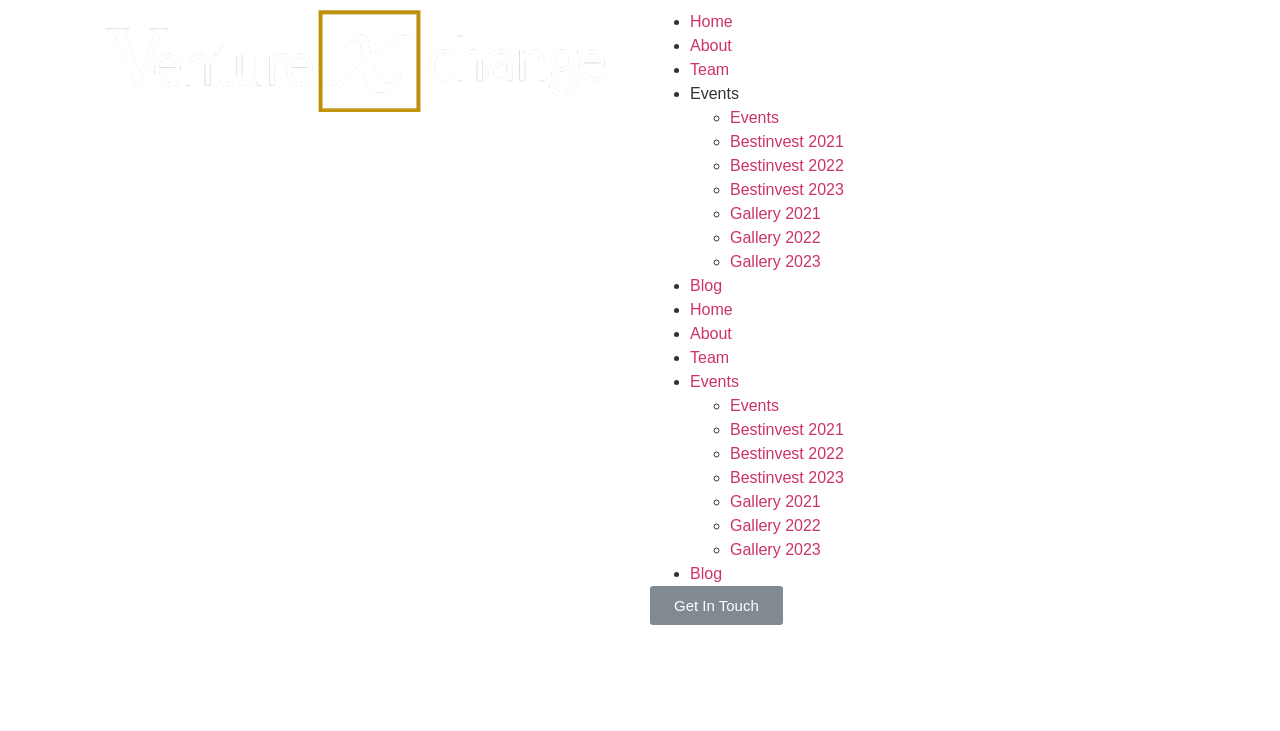Refer to the screenshot and give an in-depth answer to this question: How many navigation links are there?

I counted the number of links in the navigation menu, which includes 'Home', 'About', 'Team', 'Events', 'Blog', and several links under 'Events'.